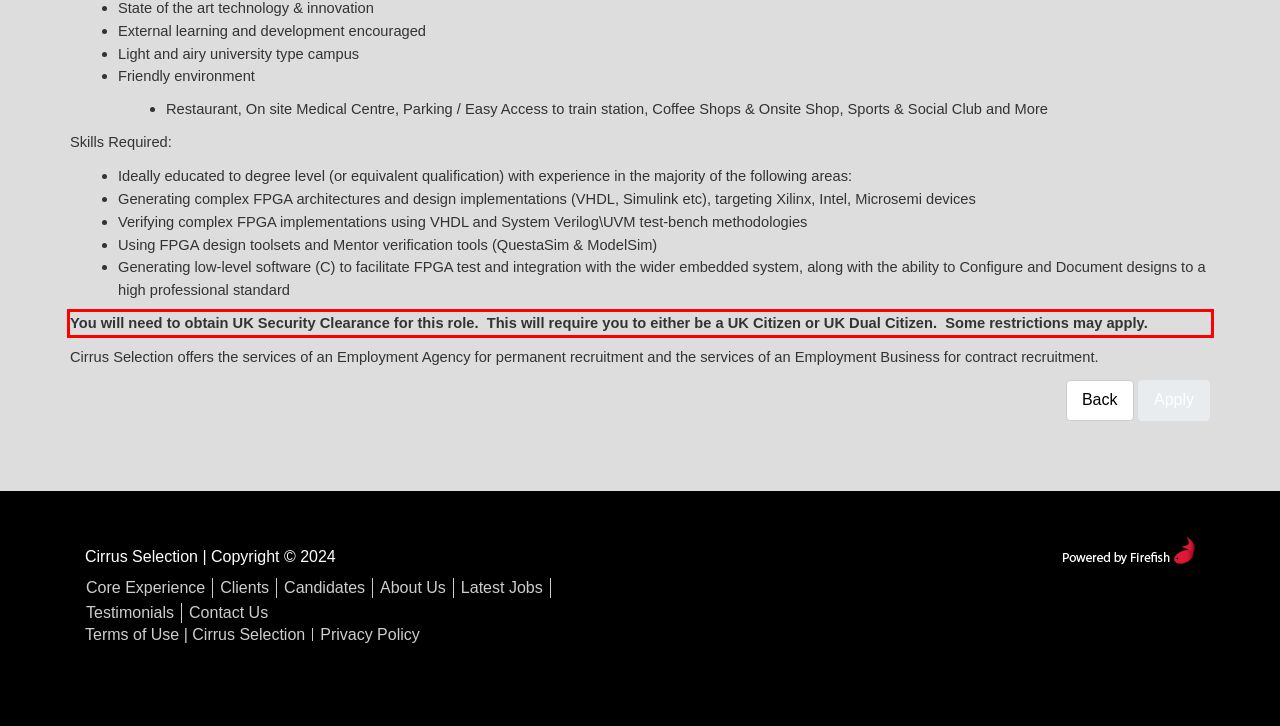Review the webpage screenshot provided, and perform OCR to extract the text from the red bounding box.

You will need to obtain UK Security Clearance for this role. This will require you to either be a UK Citizen or UK Dual Citizen. Some restrictions may apply.